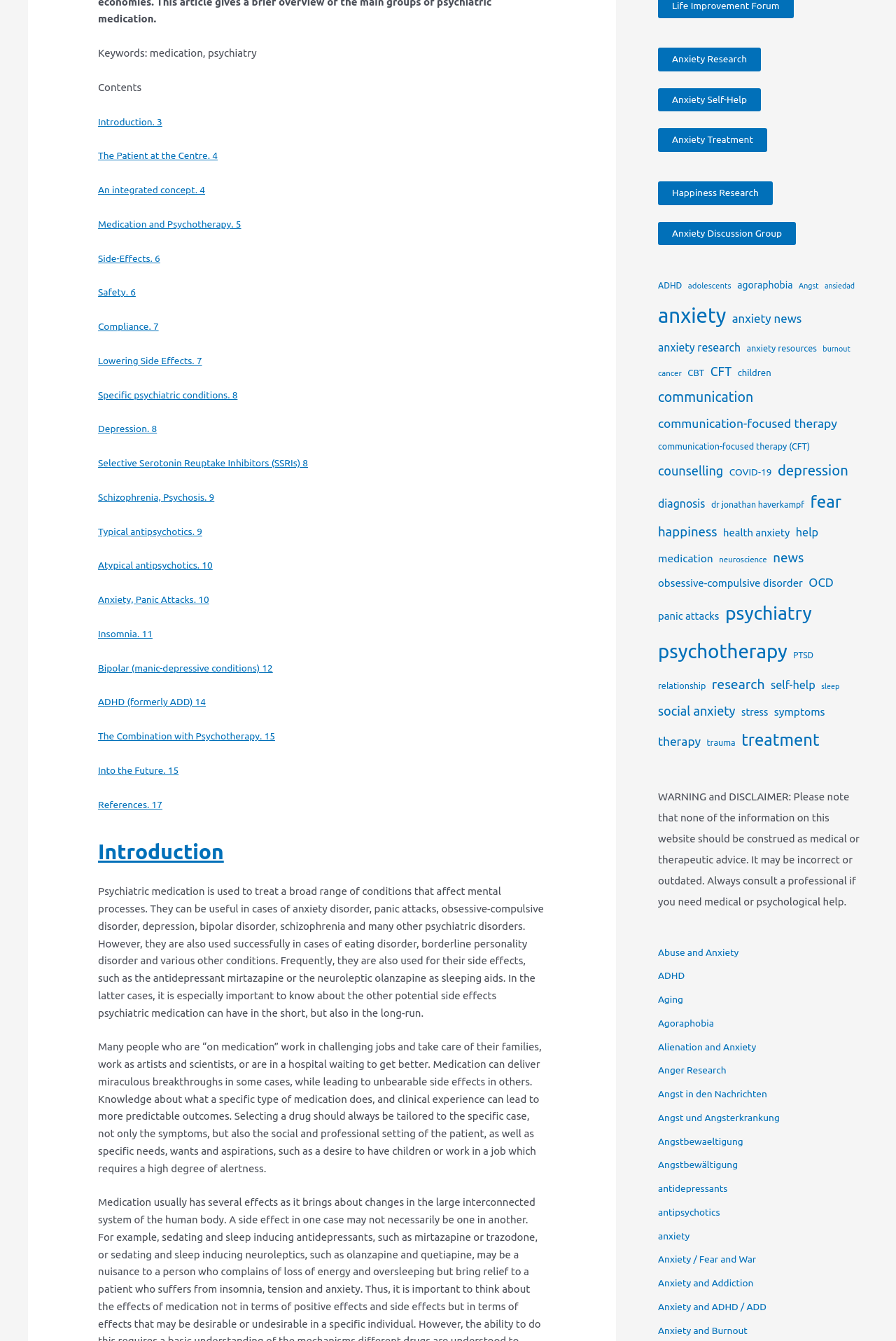Please identify the bounding box coordinates of the element that needs to be clicked to perform the following instruction: "Learn about OCD Research".

[0.734, 0.004, 0.842, 0.023]